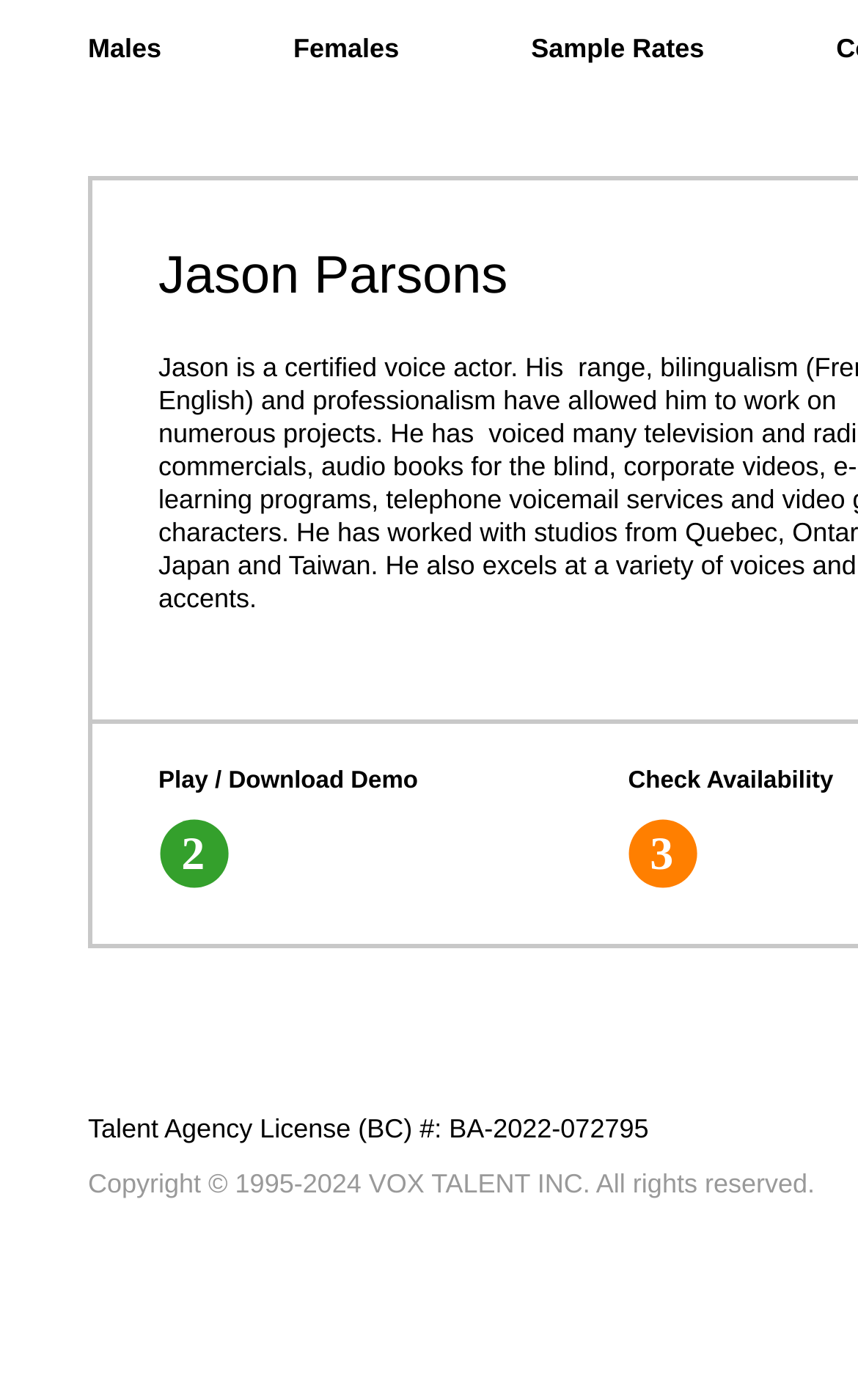Determine the bounding box for the UI element as described: "Sample Rates". The coordinates should be represented as four float numbers between 0 and 1, formatted as [left, top, right, bottom].

[0.619, 0.024, 0.821, 0.046]